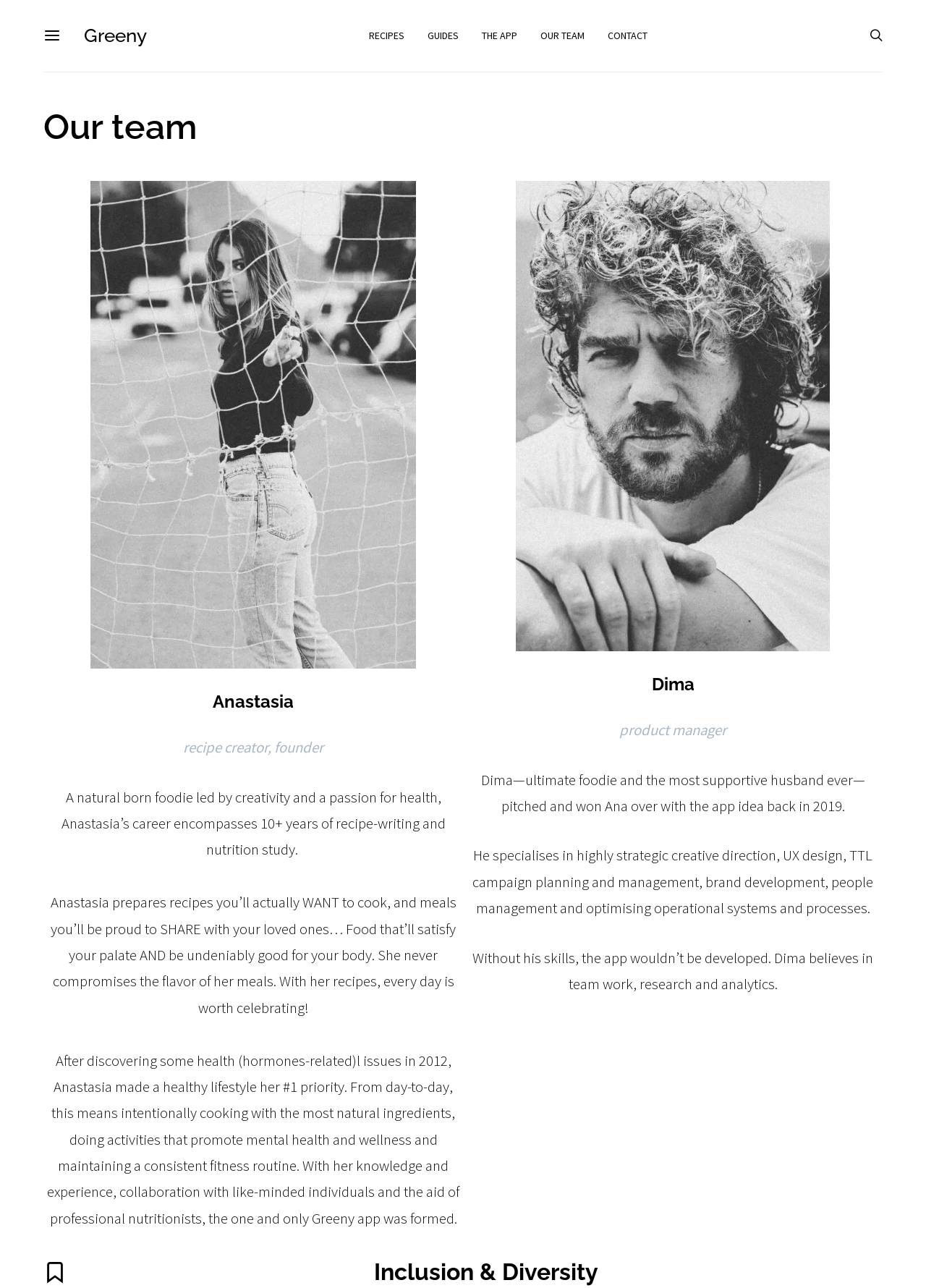Please find the bounding box for the UI element described by: "parent_node: Greeny".

[0.047, 0.021, 0.066, 0.035]